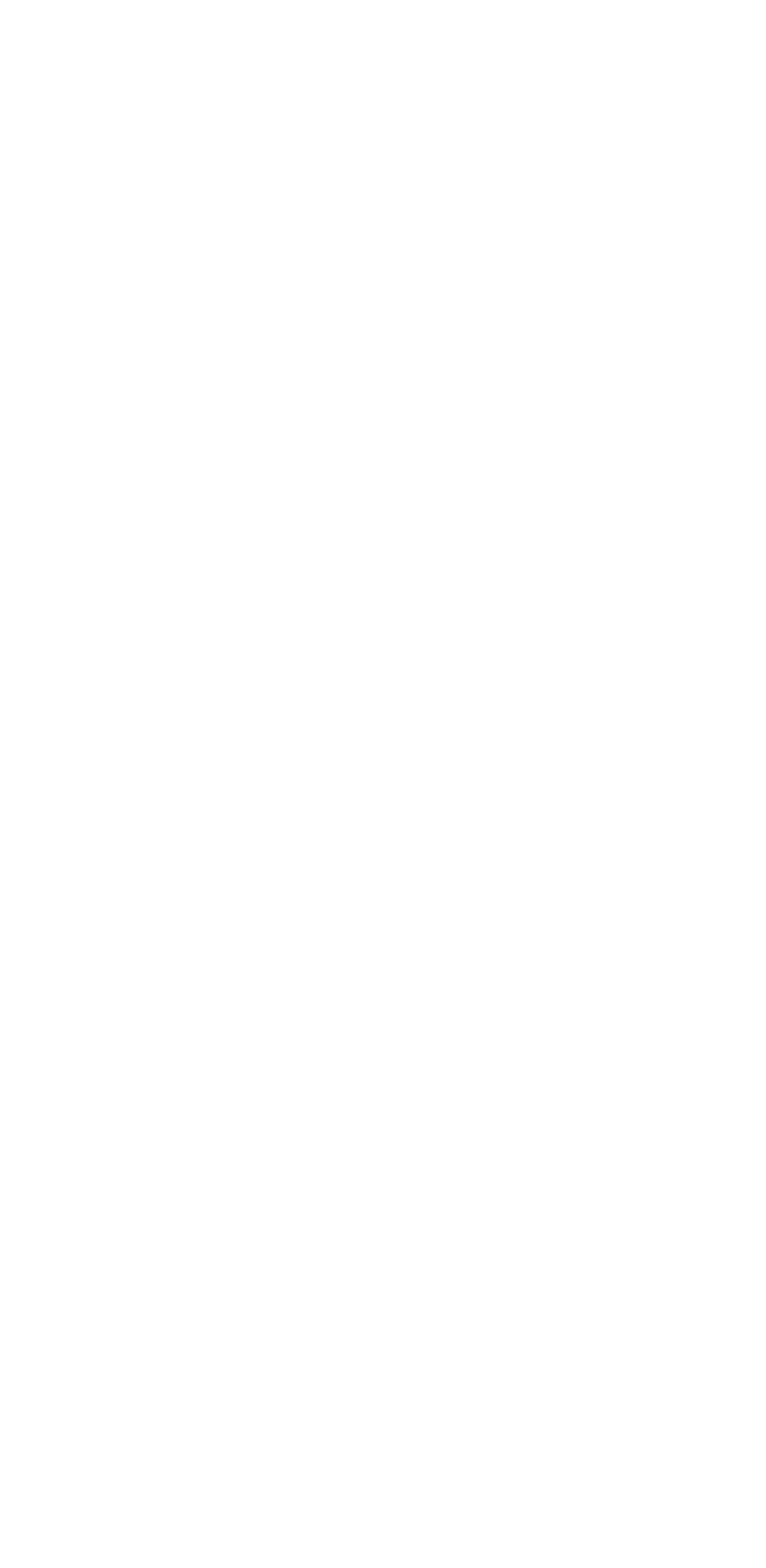How many links are there in the 'CONTACT US' section?
Analyze the image and deliver a detailed answer to the question.

I looked at the 'CONTACT US' section and counted the number of links, which are 'US Office +1 (888) 877-4268', 'info@cmumed.org', and 'Offices & Departments'.